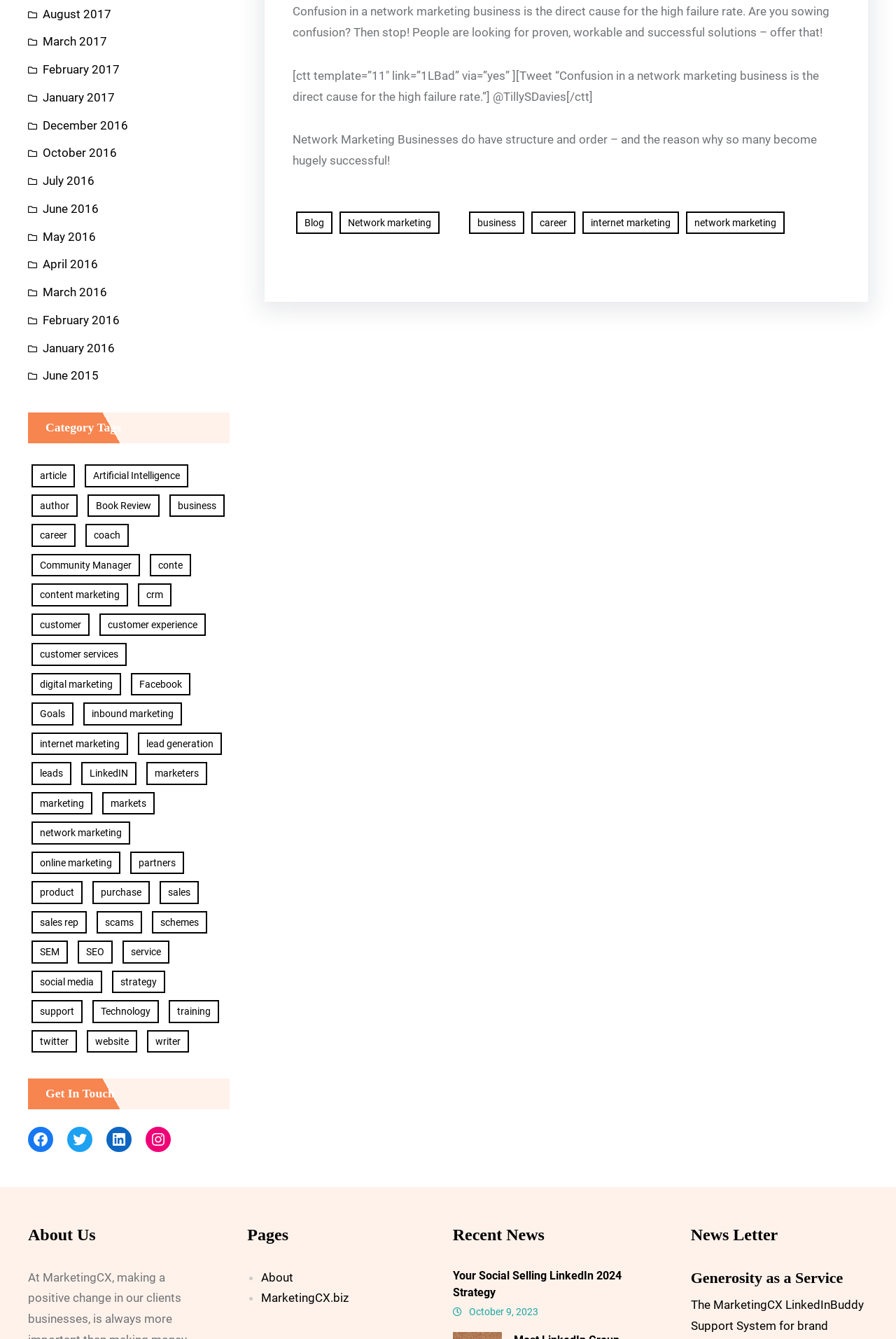What is the main topic of the webpage?
Look at the image and respond with a one-word or short-phrase answer.

Network Marketing